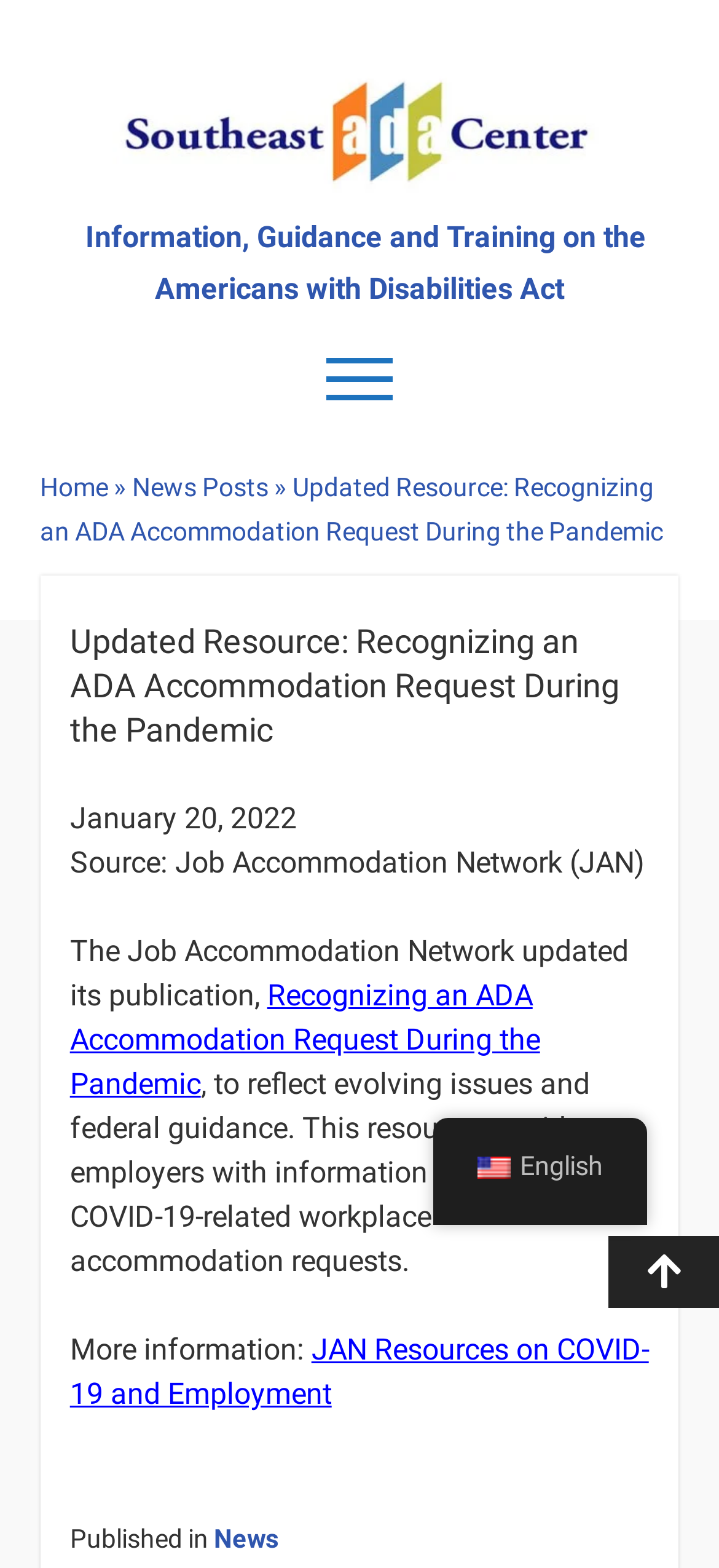How many dropdown menus are there?
Refer to the image and give a detailed answer to the question.

I counted the number of dropdown menus by looking at the buttons with the '' icon, which indicates a dropdown menu, and I found five of them on the webpage.